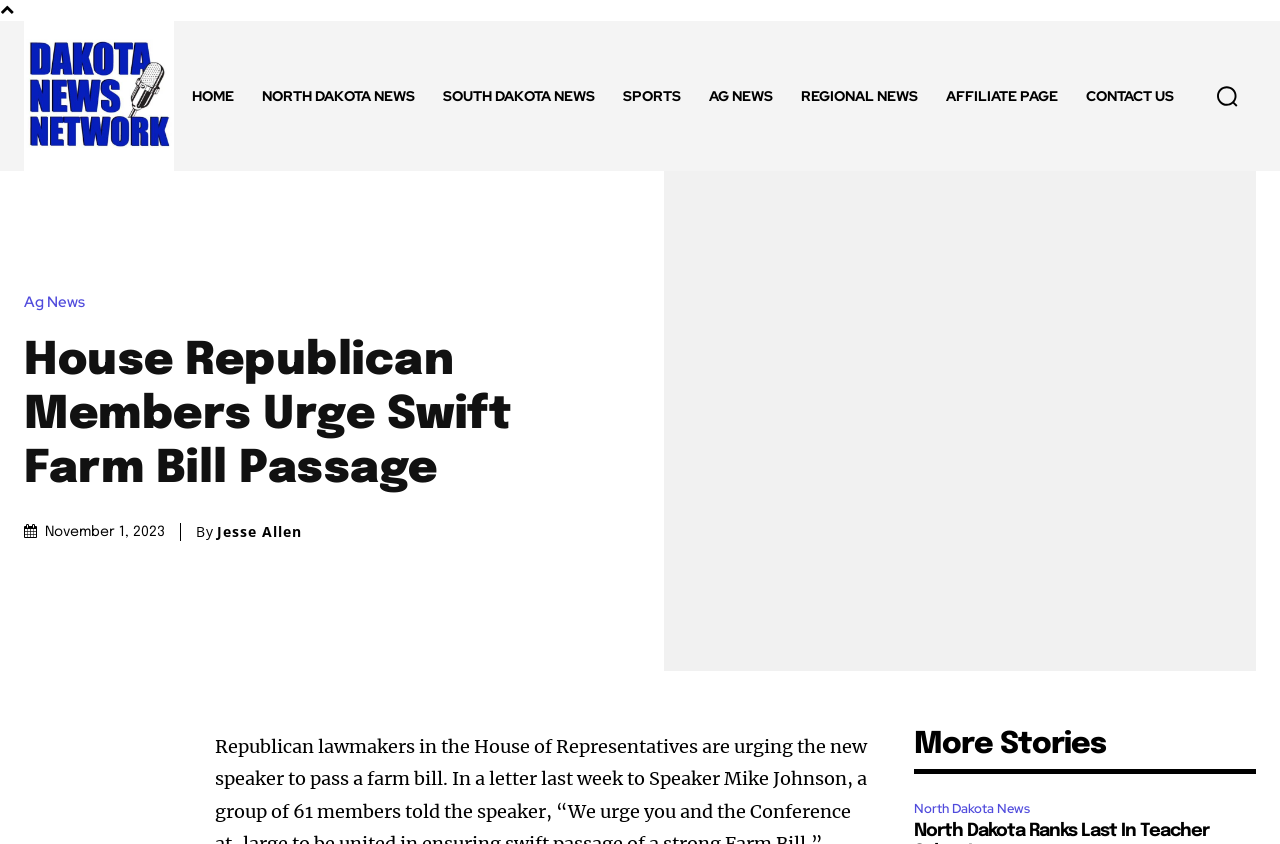Respond to the question below with a concise word or phrase:
Who is the author of the article?

Jesse Allen